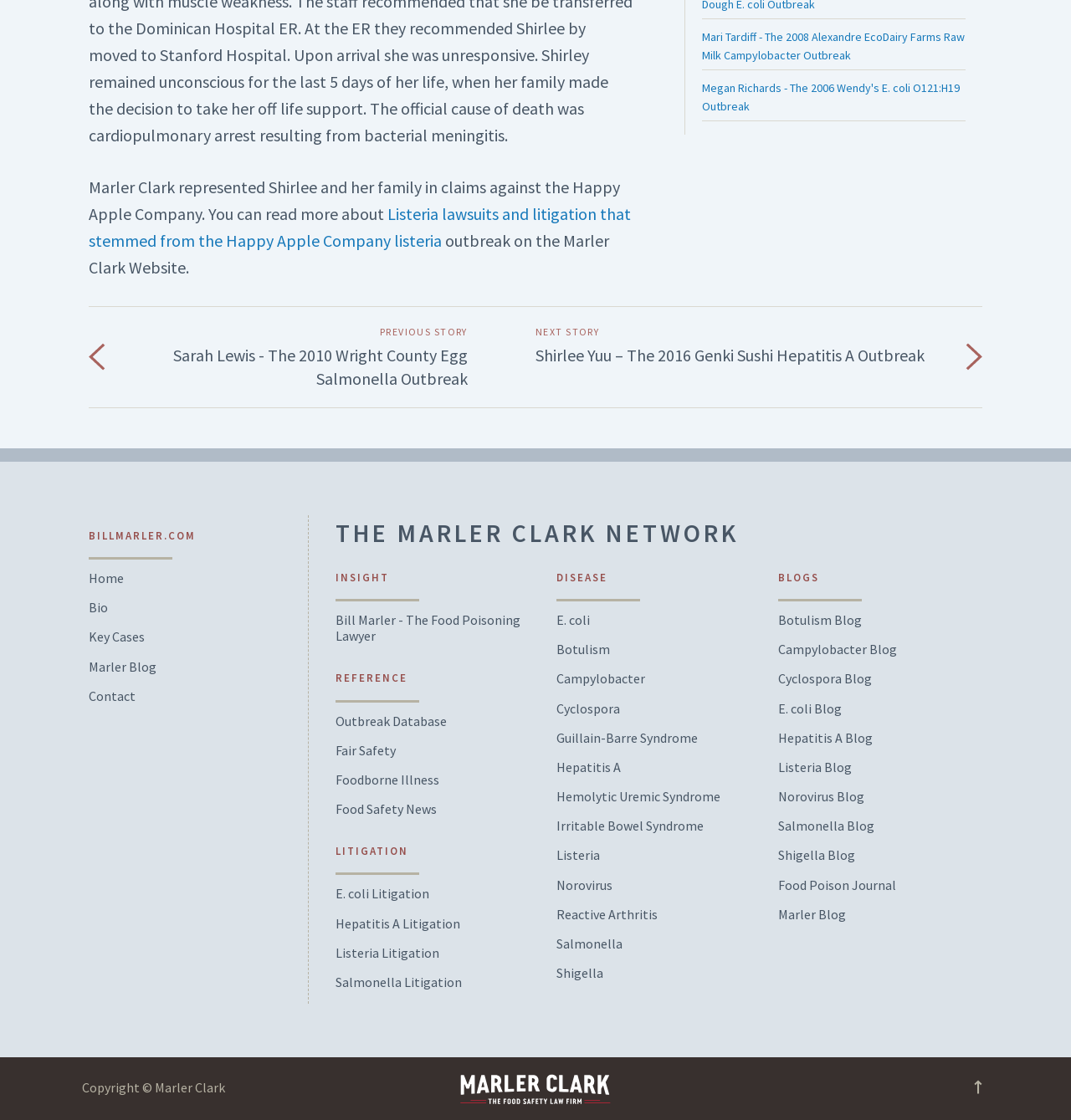Please specify the bounding box coordinates for the clickable region that will help you carry out the instruction: "Visit the Marler Blog".

[0.083, 0.588, 0.146, 0.602]